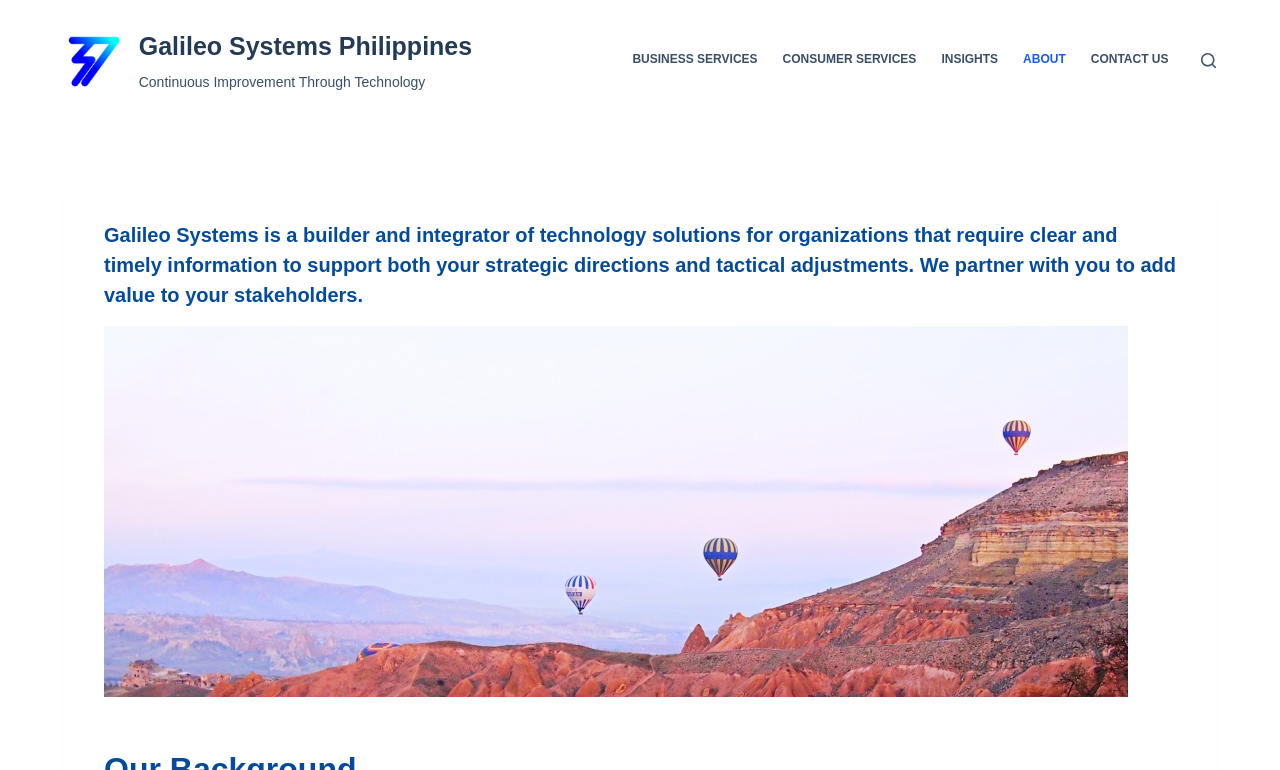What is the function of the button on the top-right corner? Using the information from the screenshot, answer with a single word or phrase.

Search